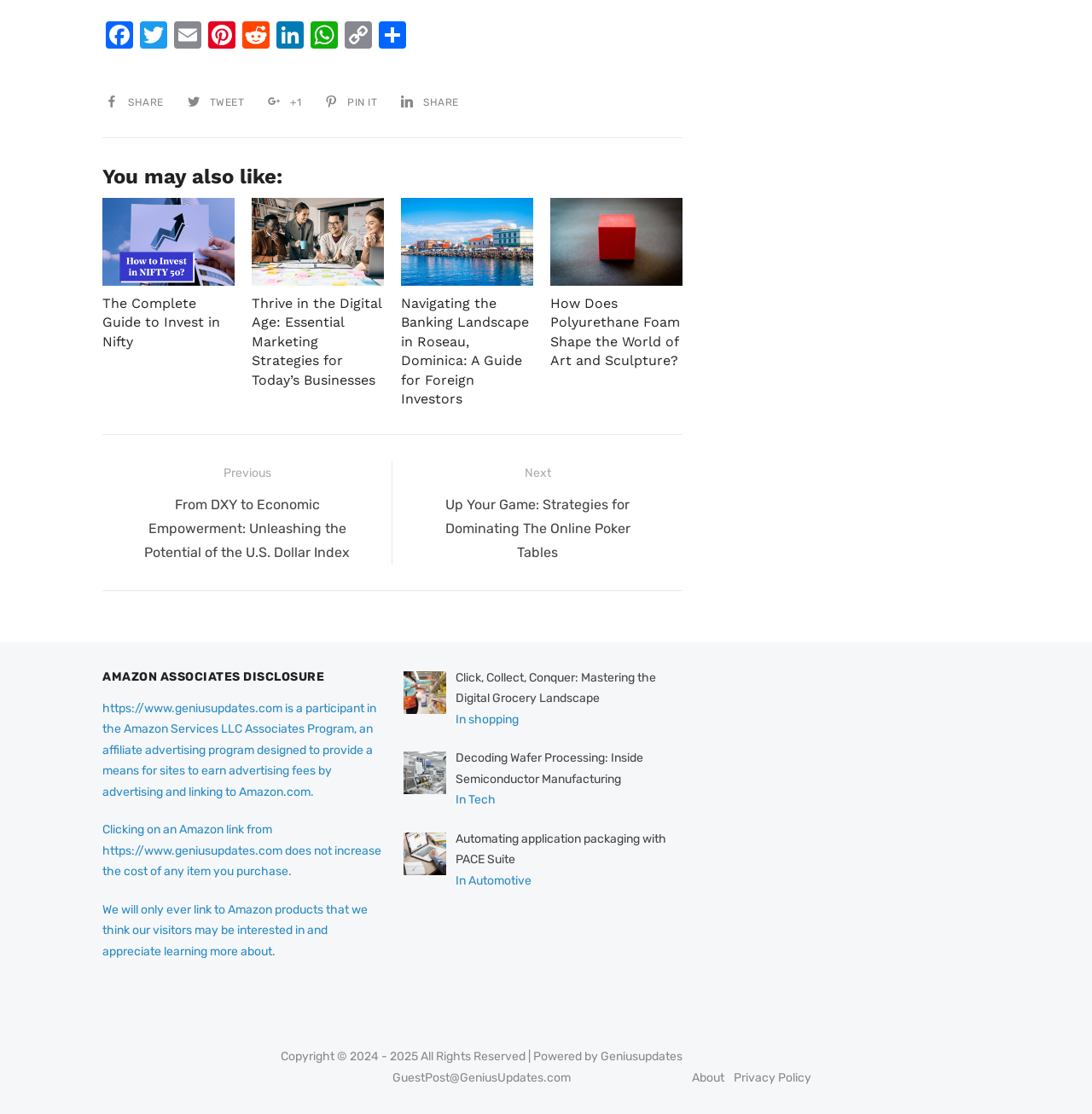Please give a succinct answer using a single word or phrase:
What is the Amazon Associates Disclosure statement about?

Earning advertising fees